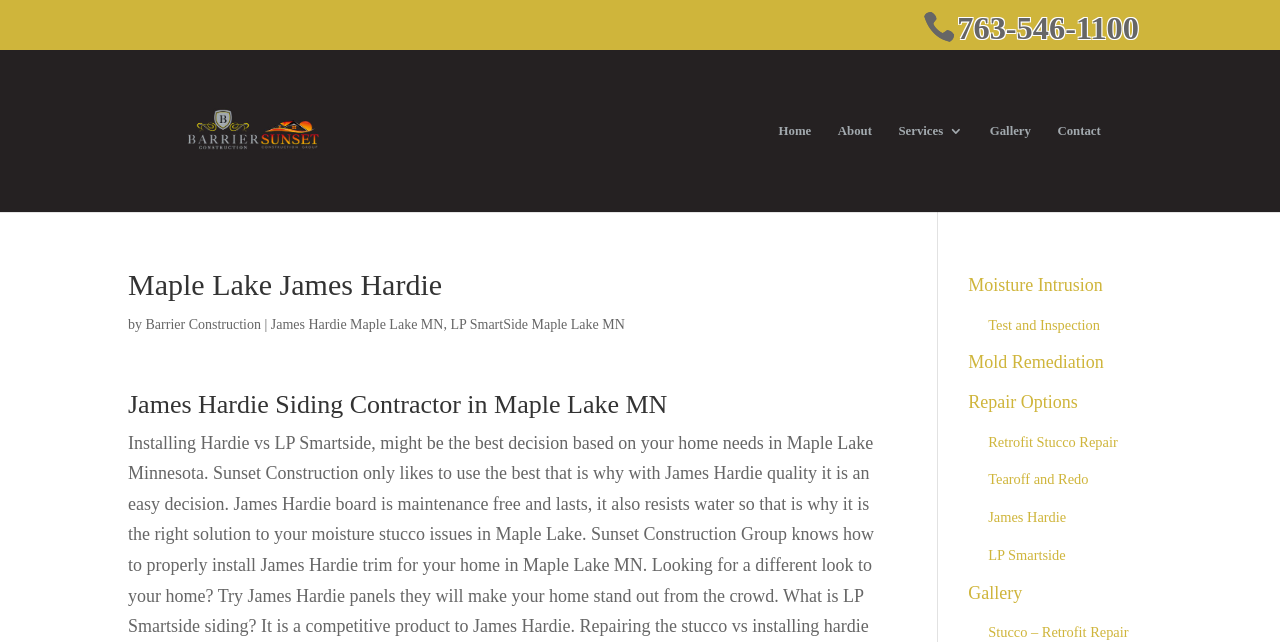Please identify the bounding box coordinates of the element I should click to complete this instruction: 'Get more information about Moisture Intrusion'. The coordinates should be given as four float numbers between 0 and 1, like this: [left, top, right, bottom].

[0.756, 0.428, 0.862, 0.46]